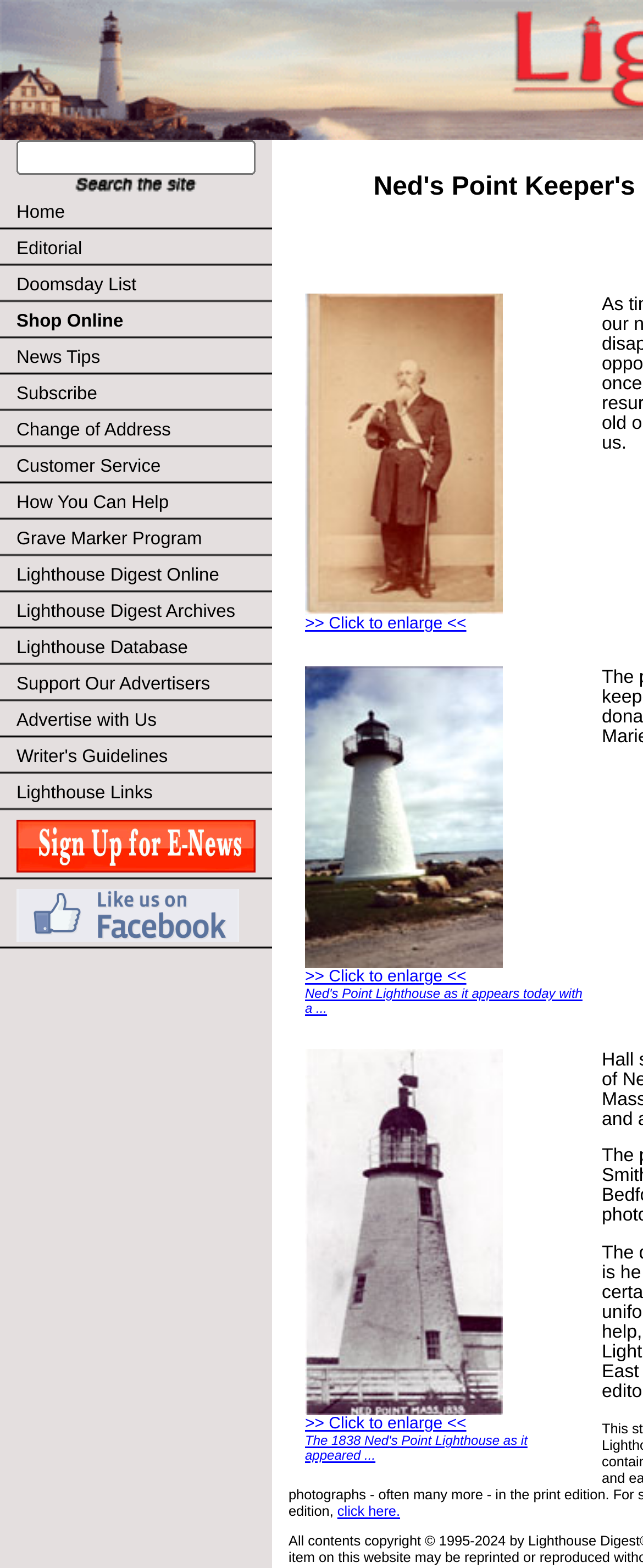Write a detailed summary of the webpage, including text, images, and layout.

This webpage is about Lighthouses, specifically featuring Ned's Point Keeper's Photo. At the top, there is a search bar with a "Search" button next to it. Below the search bar, there is a row of links including "Home", "Editorial", "Doomsday List", "Shop Online", and many more.

On the right side of the page, there is a section with three tables. The first table contains a link to enlarge a picture, accompanied by a small image. The second table has a similar layout, with a link to enlarge a picture and a small image. The third table also has a link to enlarge a picture, a small image, and a description of the 1838 Ned's Point Lighthouse.

There are two images on the page, both of which are small and appear to be thumbnails. One is located near the top of the page, and the other is near the bottom.